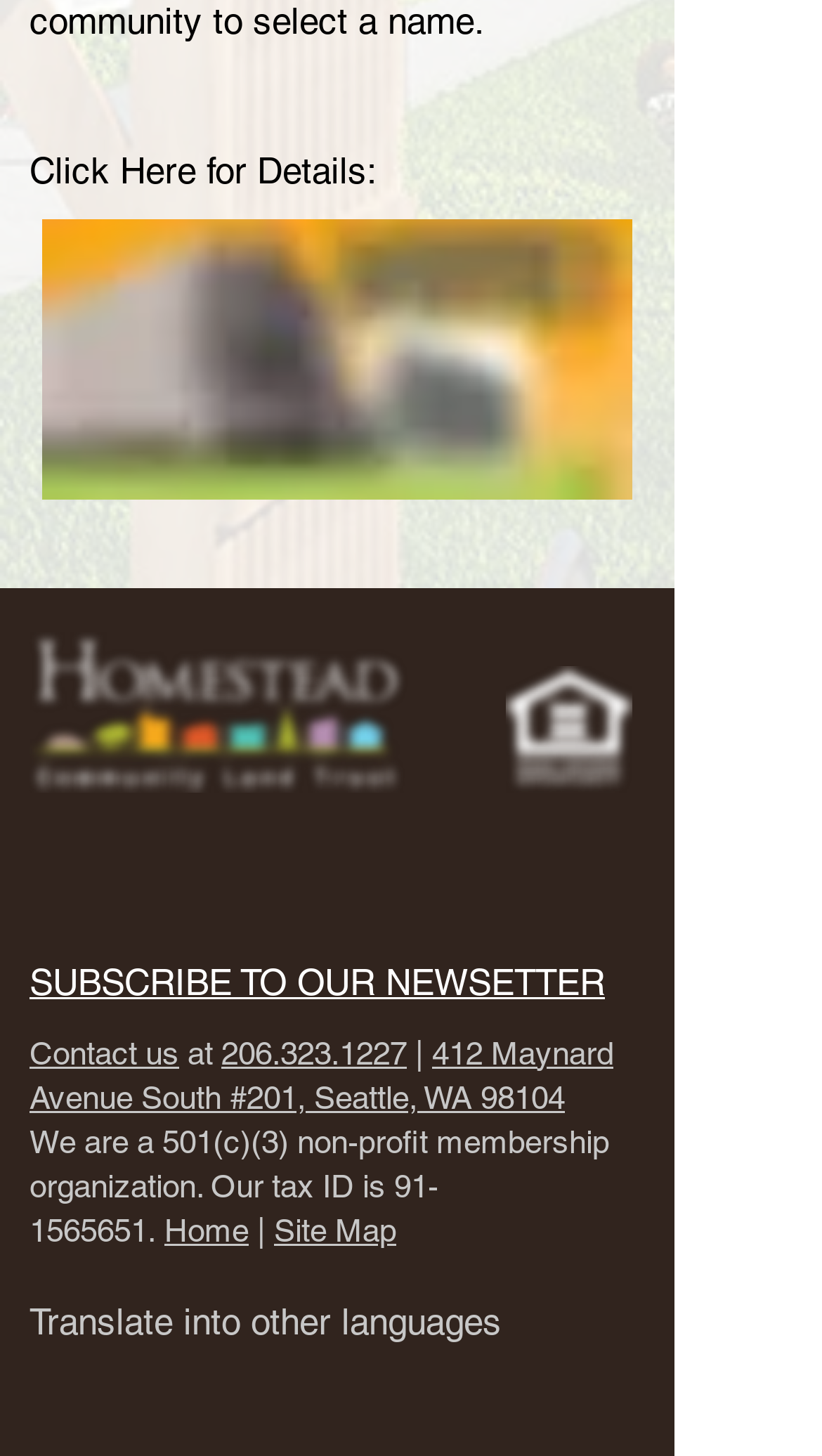Locate the bounding box of the UI element described in the following text: "SUBSCRIBE TO OUR NEWSETTER".

[0.036, 0.66, 0.736, 0.689]